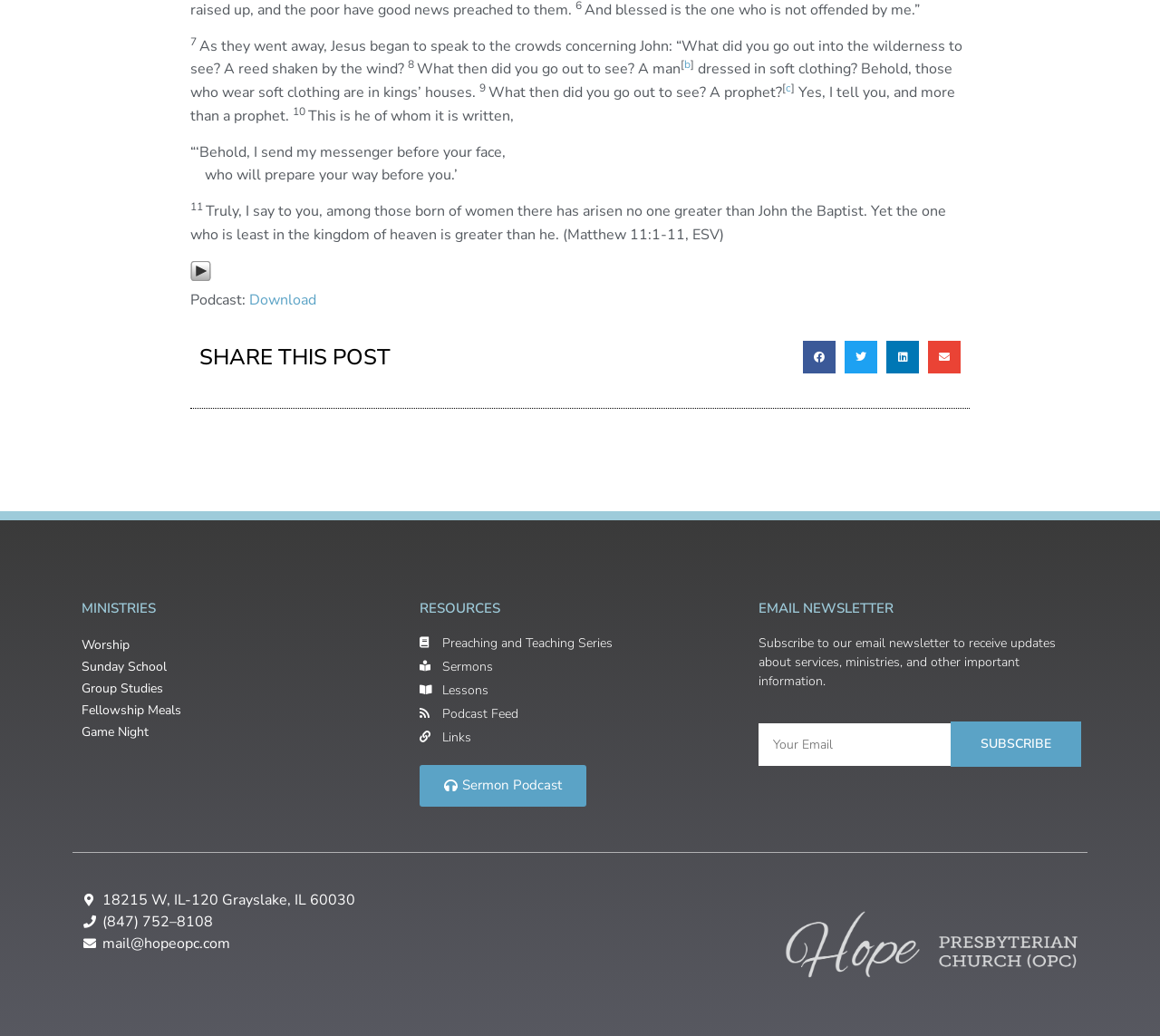Please find the bounding box for the UI component described as follows: "Fellowship Meals".

[0.07, 0.677, 0.156, 0.694]